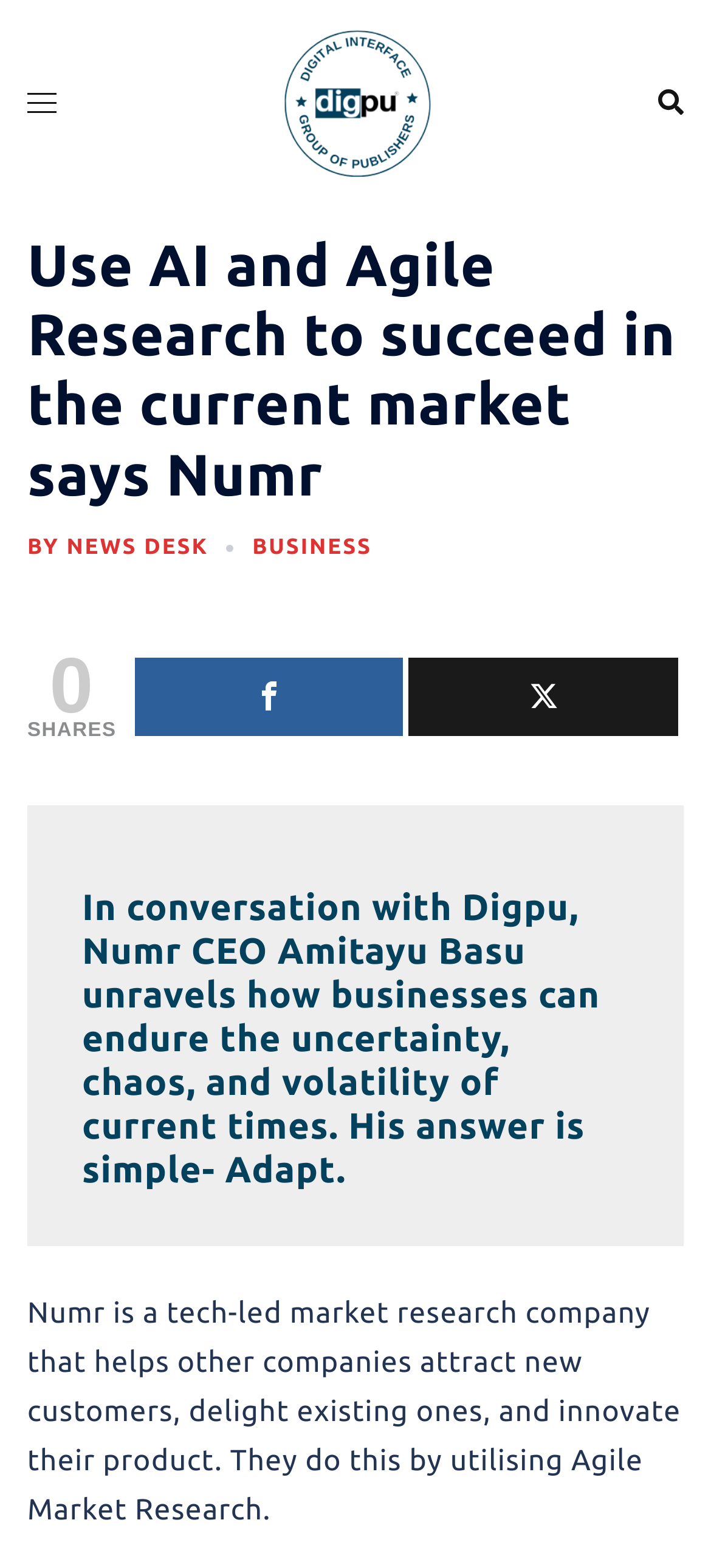What is the principal heading displayed on the webpage?

Use AI and Agile Research to succeed in the current market says Numr